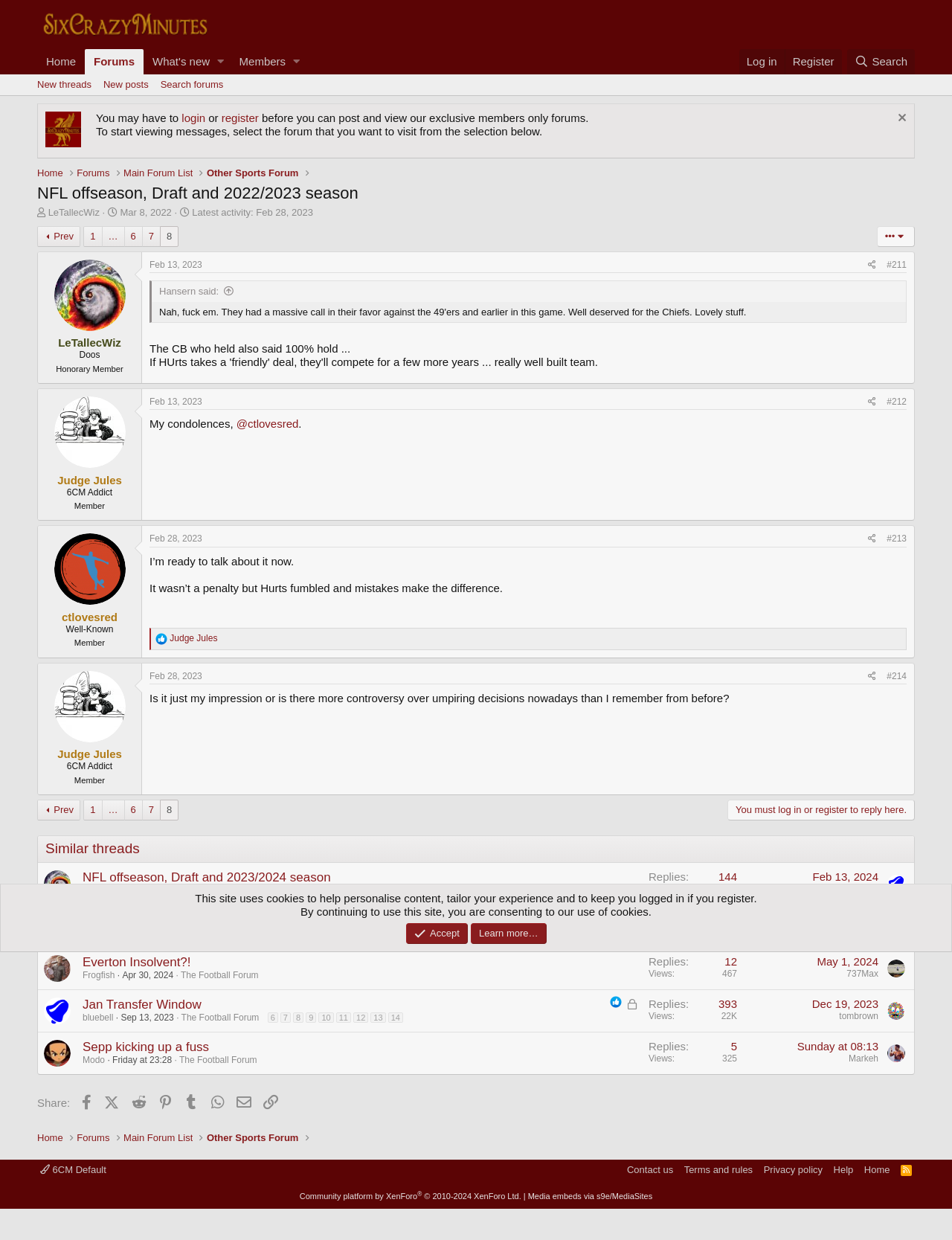Present a detailed account of what is displayed on the webpage.

This webpage appears to be a forum discussion page, specifically focused on the NFL offseason, draft, and 2022/2023 season. At the top of the page, there is a navigation menu with links to "Home", "Forums", "What's new", and other options. On the right side of the page, there are links to "Log in" and "Register".

Below the navigation menu, there is a heading that reads "NFL offseason, Draft and 2022/2023 season" followed by a thread starter's information, including their username "LeTallecWiz" and the start date of the thread, which is March 8, 2022.

The main content of the page is divided into multiple articles or posts, each with its own heading, username, and timestamp. The posts are arranged in a vertical layout, with the most recent post at the top. Each post has a username, timestamp, and a block of text that contains the user's message. Some posts also have images or links to other users.

There are a total of three posts on this page, each with a different username: "LeTallecWiz", "Judge Jules", and "ctlovesred". The posts contain a mix of text and links, with some users responding to each other or sharing their thoughts on the topic.

At the bottom of the page, there is a pagination menu with links to previous and next pages, as well as a button to go to a specific page.